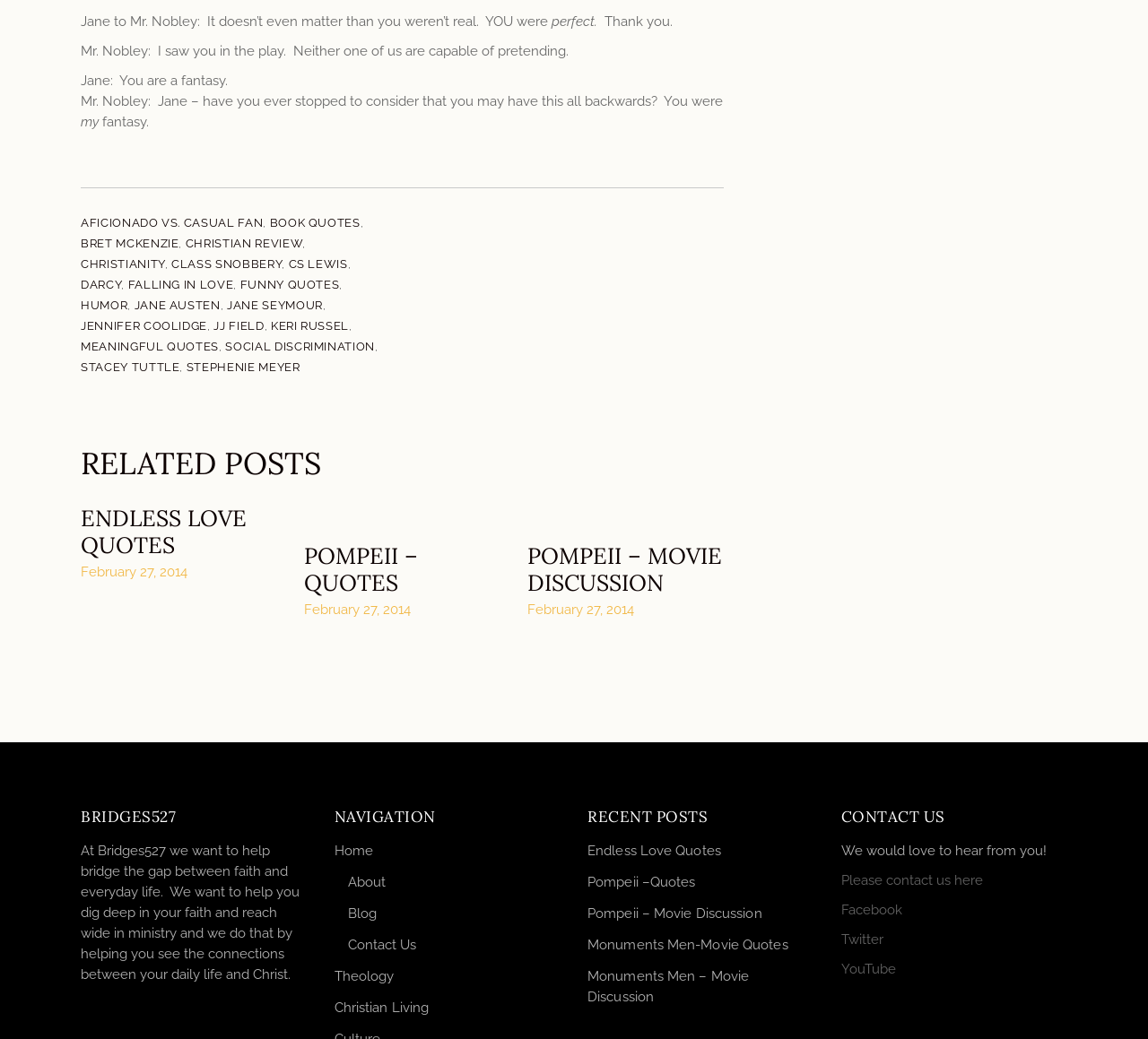Locate the bounding box coordinates of the area that needs to be clicked to fulfill the following instruction: "Read 'ENDLESS LOVE QUOTES'". The coordinates should be in the format of four float numbers between 0 and 1, namely [left, top, right, bottom].

[0.07, 0.485, 0.215, 0.538]